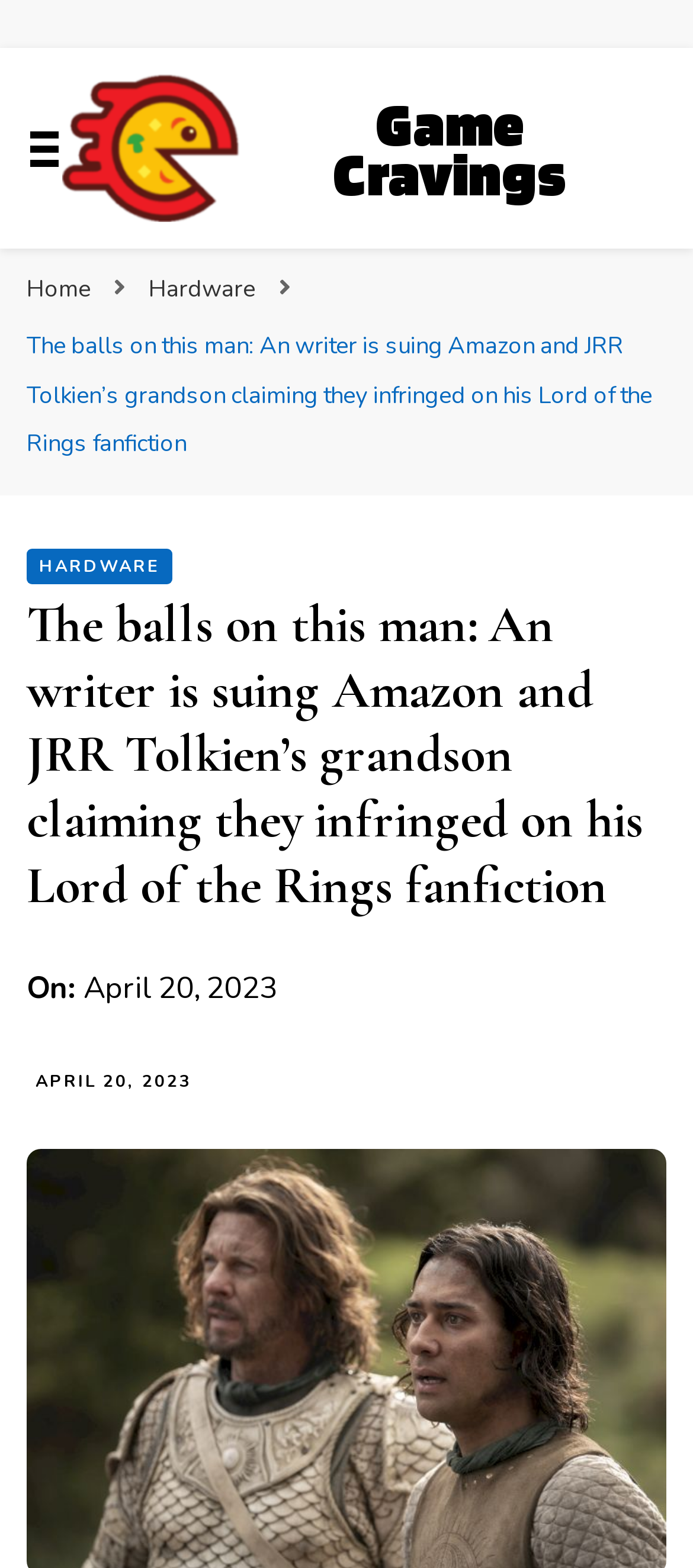How many menu items are there in the primary menu?
We need a detailed and exhaustive answer to the question. Please elaborate.

I found the primary menu by looking at the button with the text 'primary menu toggle'. Upon expanding the menu, I counted the number of links which are 'Home', 'Hardware', and another 'Hardware' link, so there are 3 menu items in total.